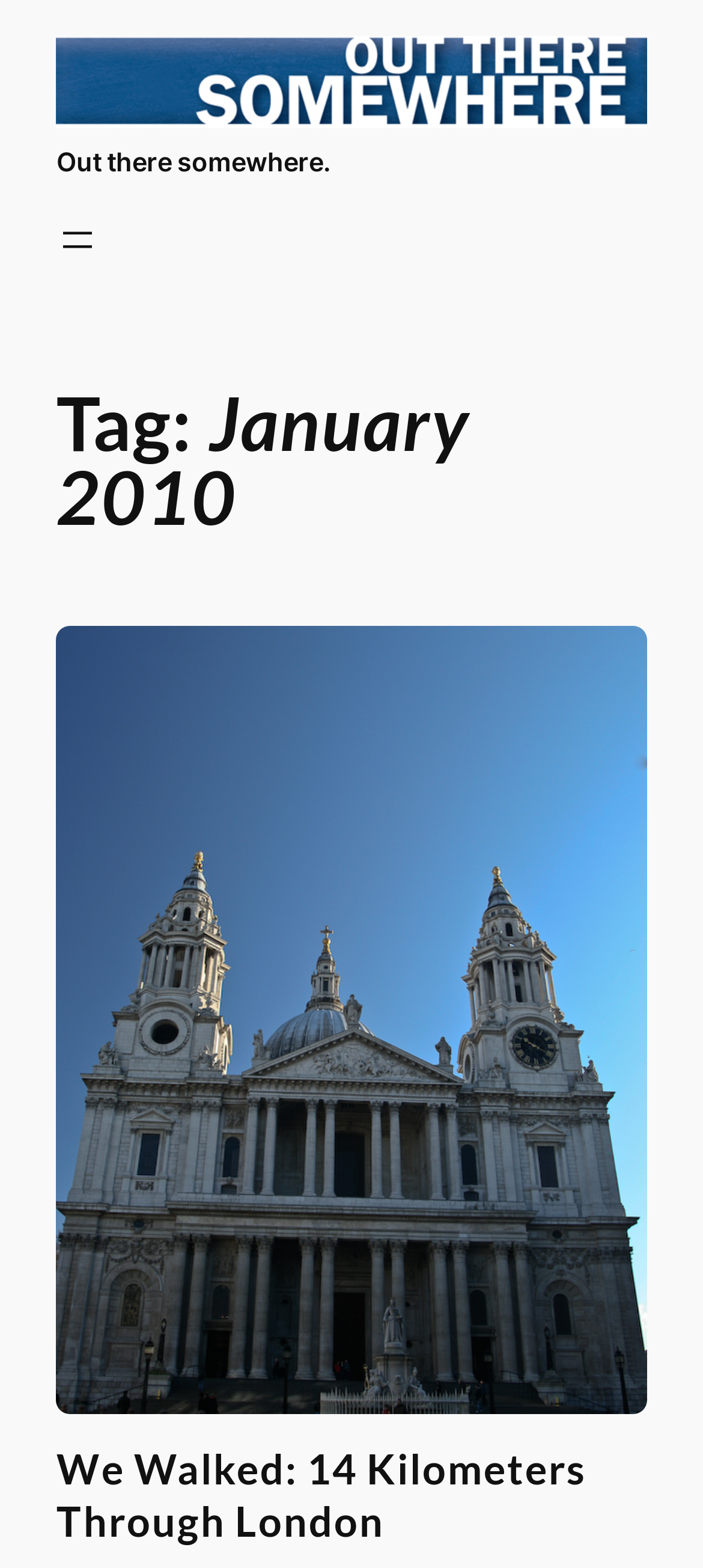Identify and provide the main heading of the webpage.

Tag: January 2010